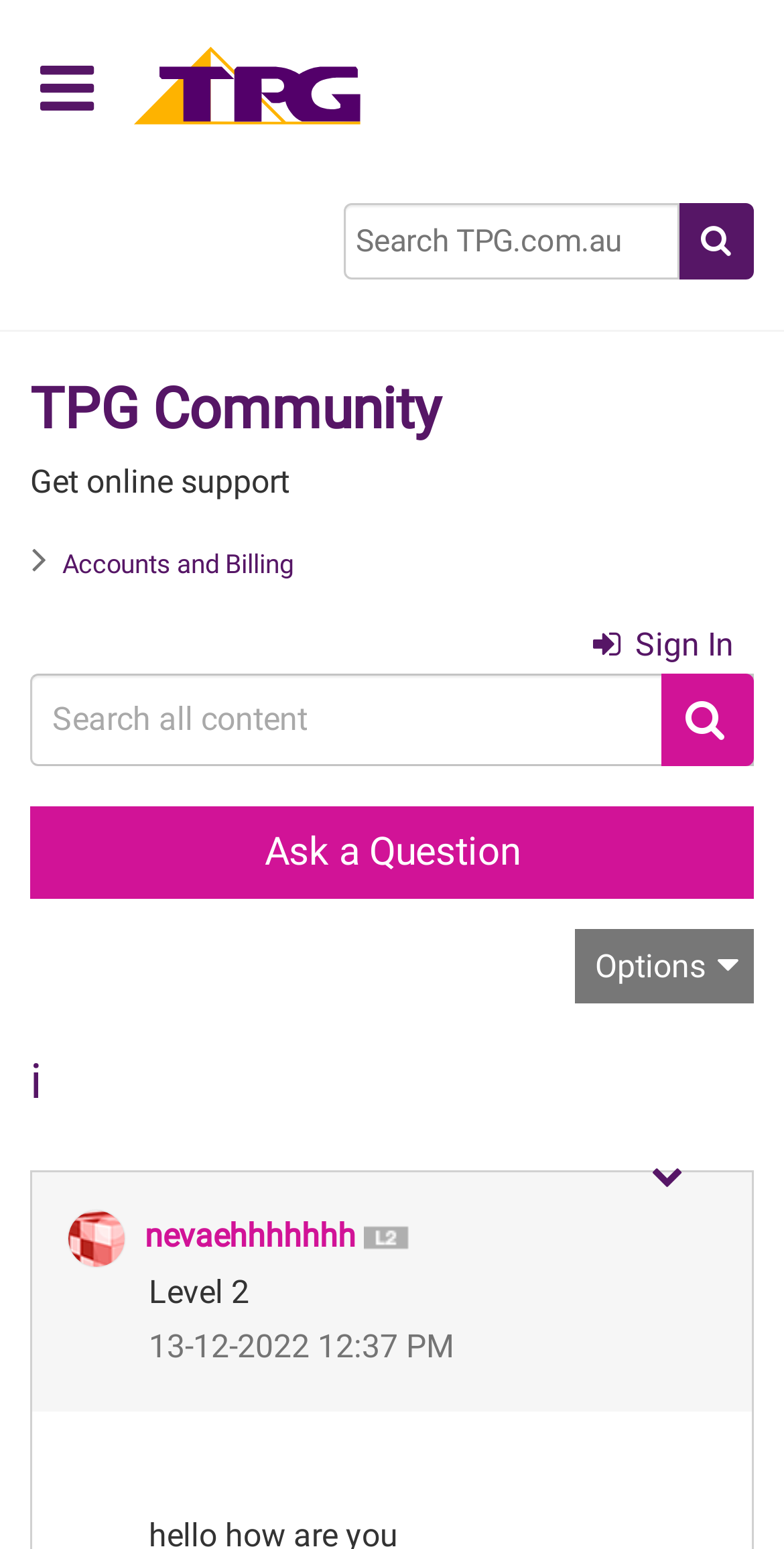Indicate the bounding box coordinates of the clickable region to achieve the following instruction: "Sign in to your account."

[0.756, 0.399, 0.936, 0.434]